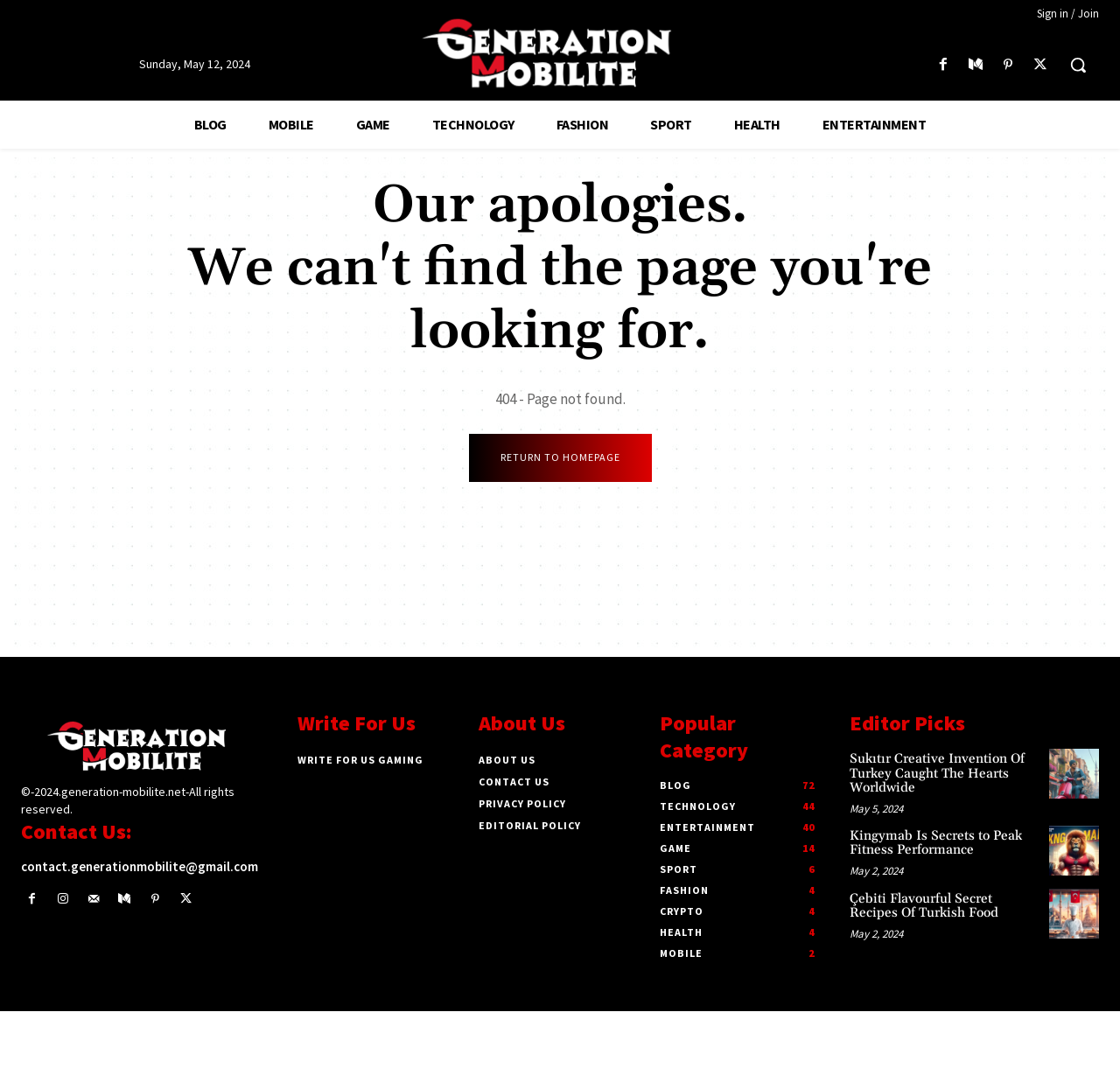How many categories are listed in the 'Popular Category' section?
Look at the screenshot and respond with a single word or phrase.

12